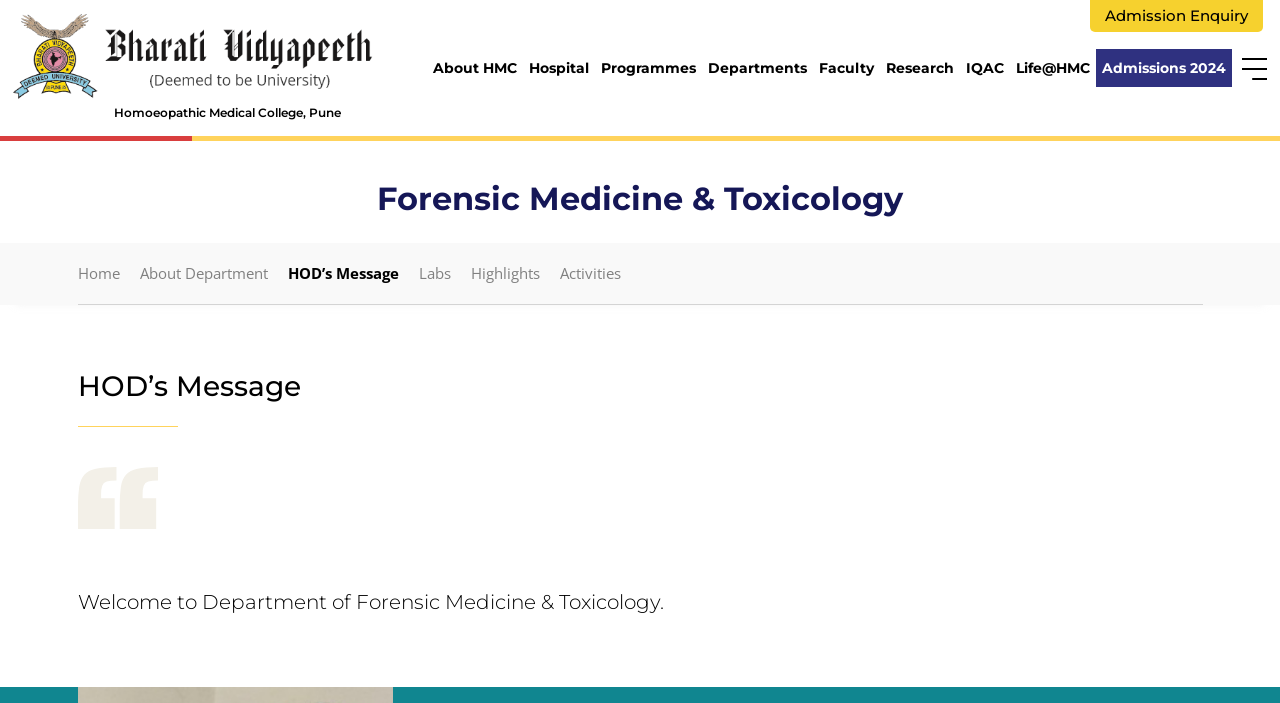Extract the main headline from the webpage and generate its text.

Forensic Medicine & Toxicology